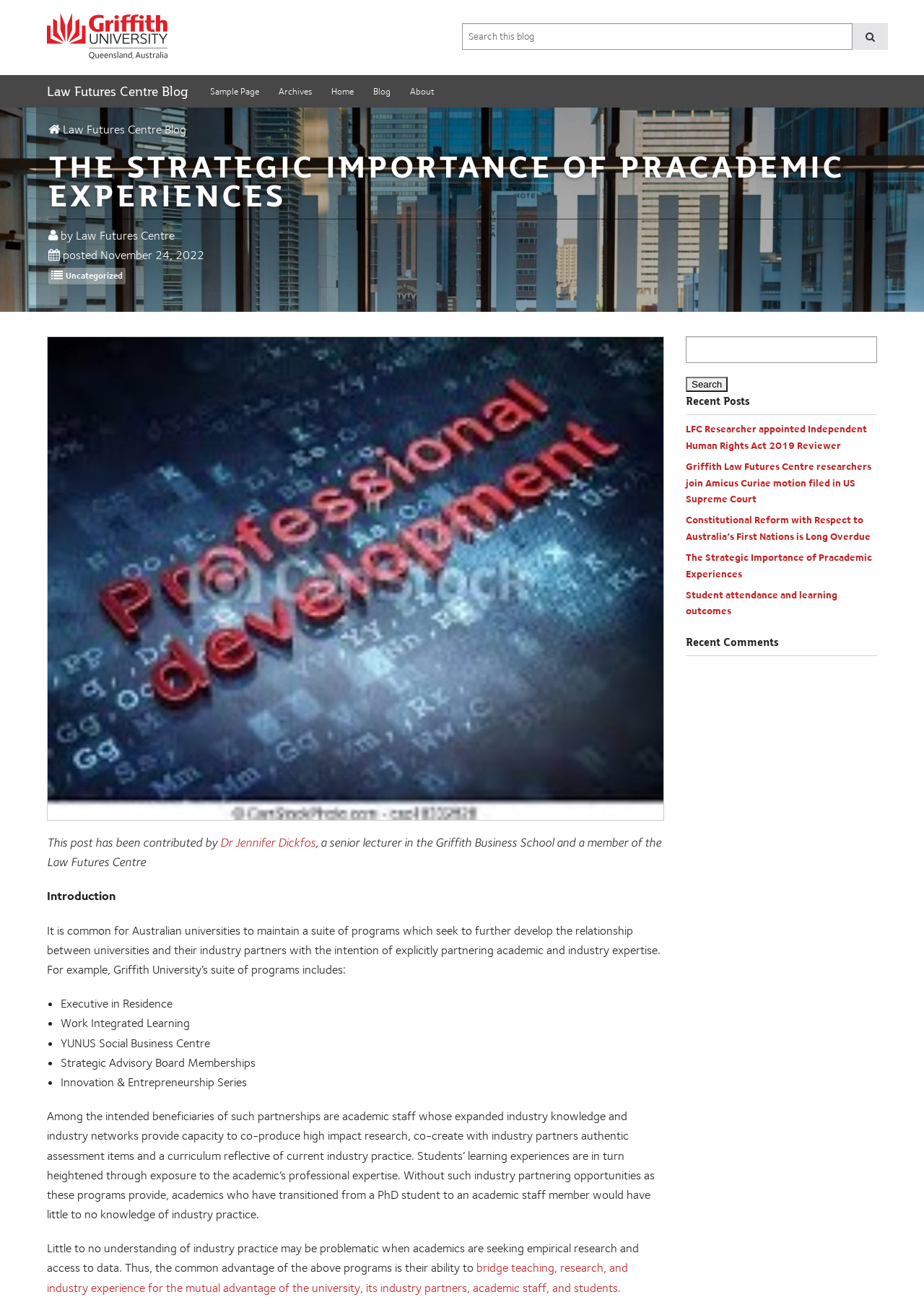What is the date of the post?
Using the information presented in the image, please offer a detailed response to the question.

The date of the post can be found in the text 'posted November 24, 2022' which is located below the title of the post in the main content area of the webpage.